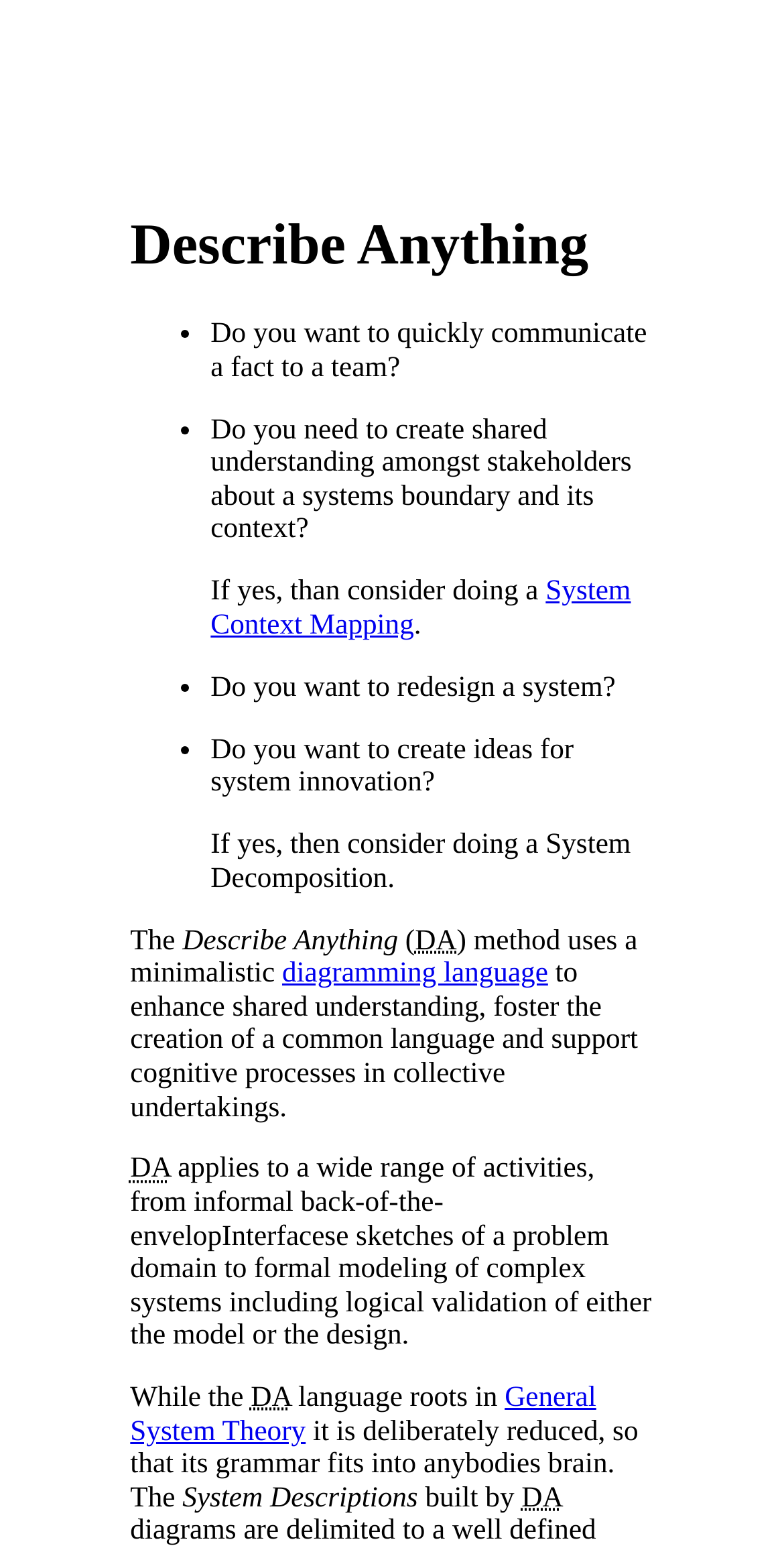What is the purpose of the Describe Anything method?
Using the visual information from the image, give a one-word or short-phrase answer.

To enhance shared understanding